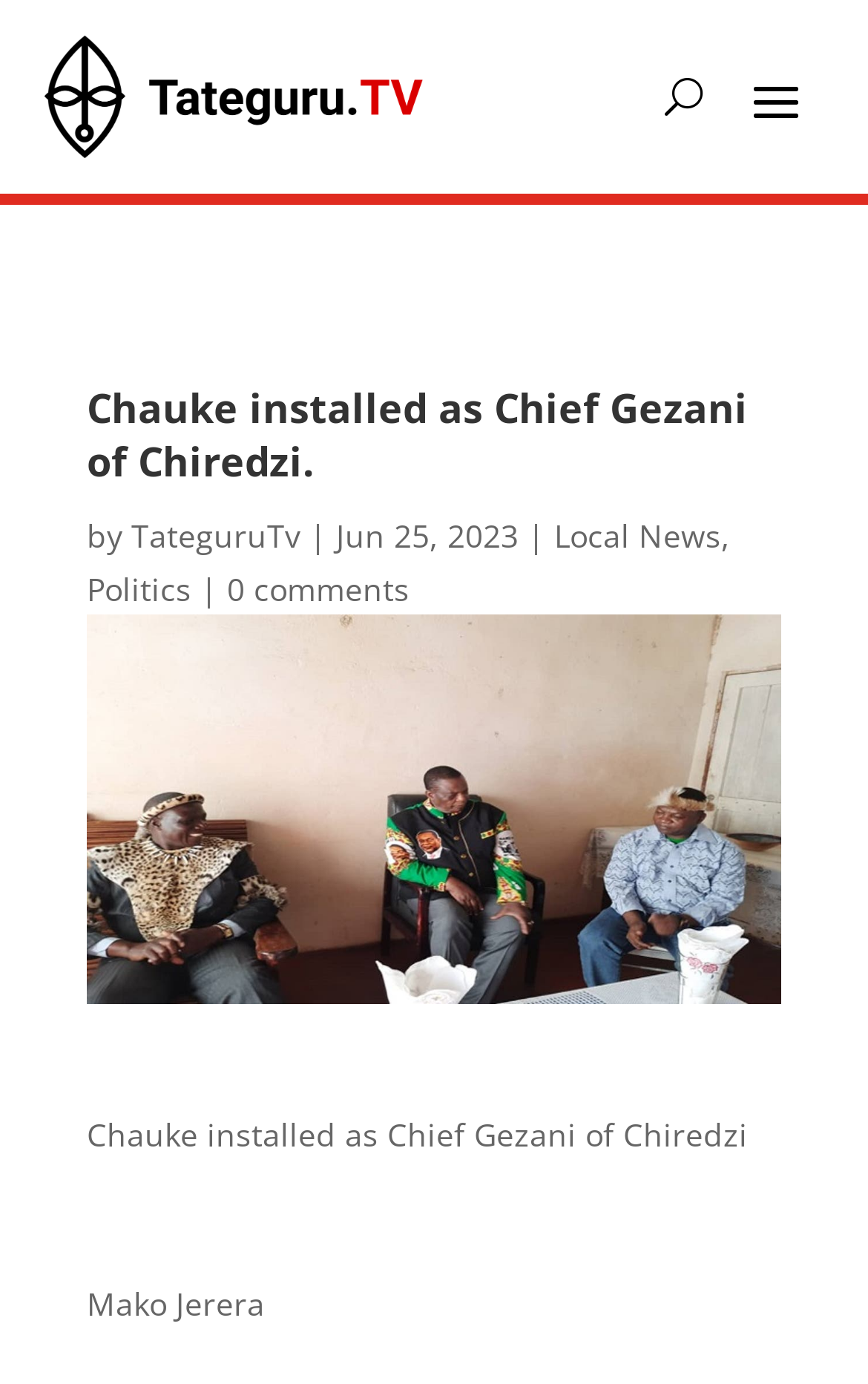Utilize the details in the image to thoroughly answer the following question: What is the name of the traditional leadership position?

I determined the name of the traditional leadership position by examining the text elements that contain the article title, and found that the position is referred to as 'Chief Gezani'.